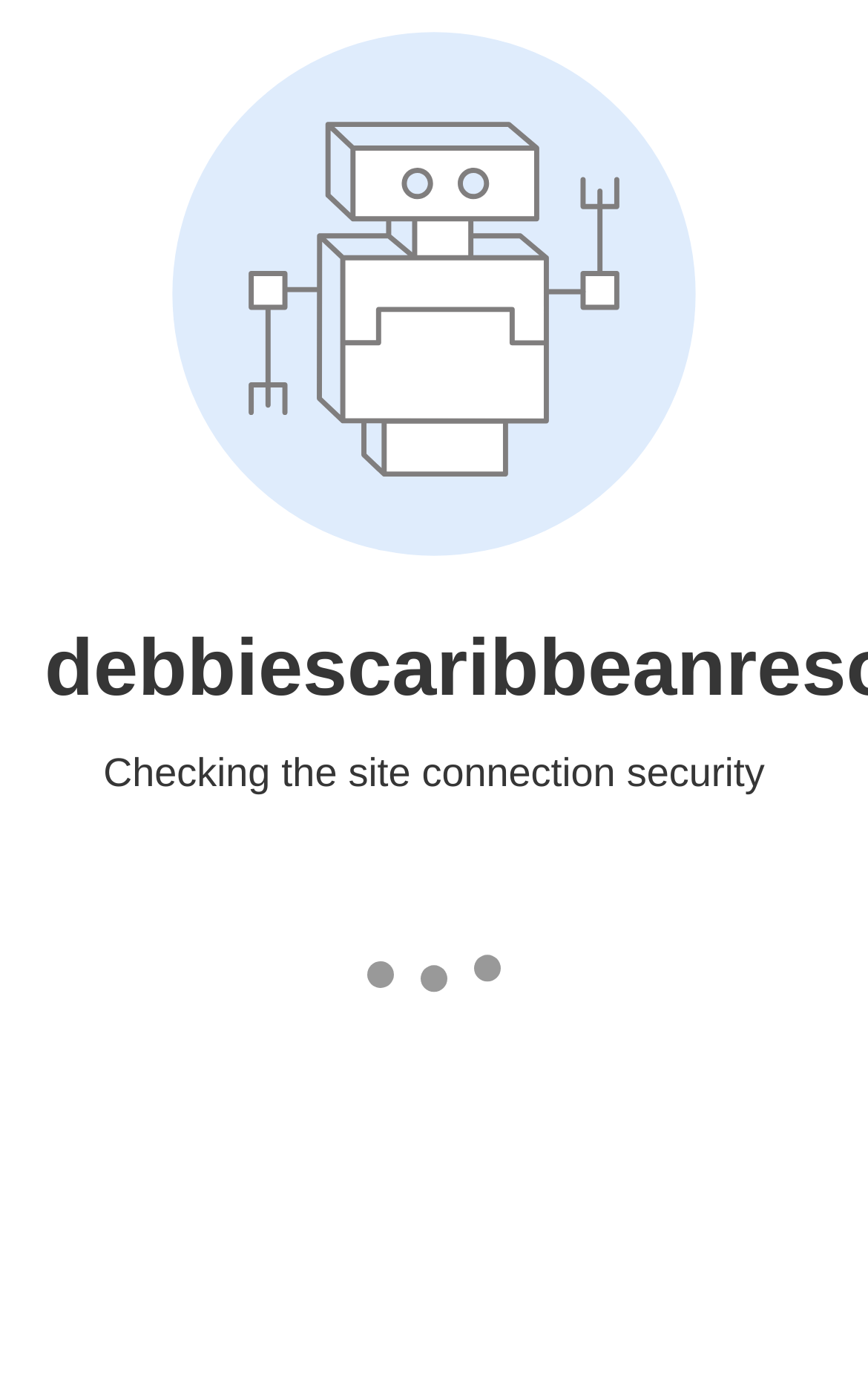Who did the reviewer talk to about the history of Costa Rica?
Please provide a comprehensive answer based on the information in the image.

The person the reviewer talked to about the history of Costa Rica can be found in the StaticText element 'I spent a few hours talking to him about the history of Costa Rica. He was great and I would suggest that one would book tours with him.' which is a child element of the Root Element and mentions Roberto from Geckotico Tour.